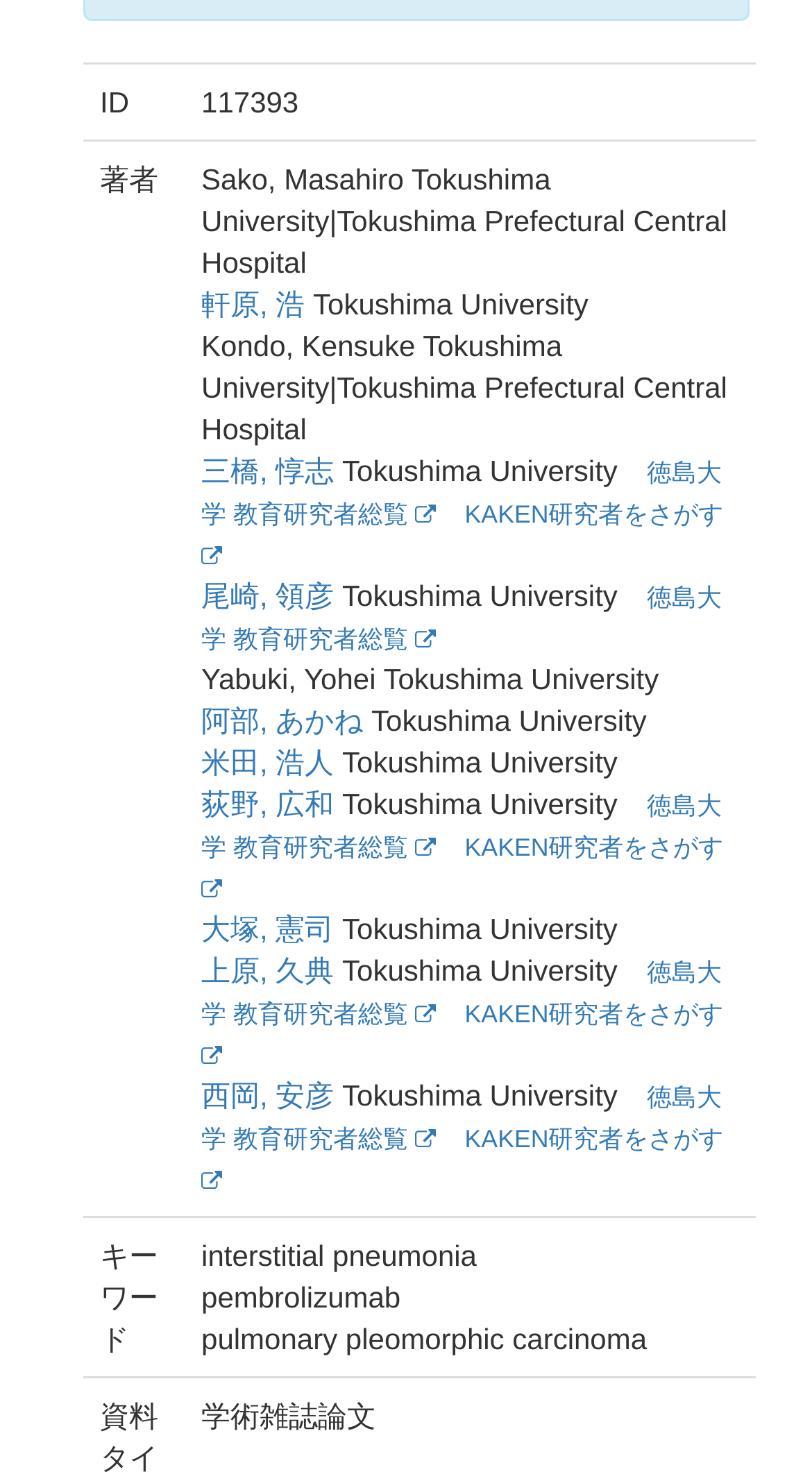Locate the bounding box coordinates of the area you need to click to fulfill this instruction: 'Go to Facebook'. The coordinates must be in the form of four float numbers ranging from 0 to 1: [left, top, right, bottom].

None